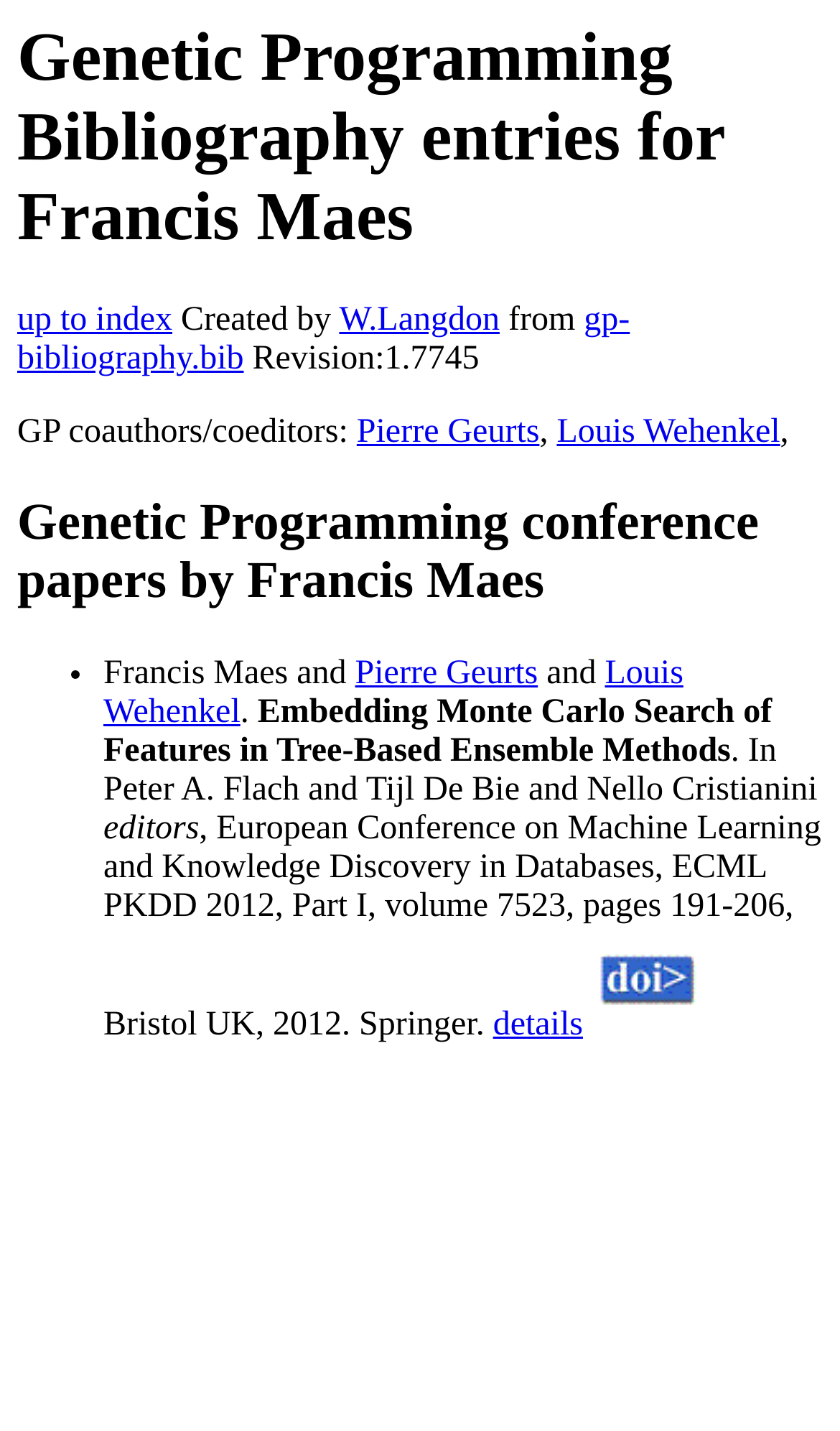From the screenshot, find the bounding box of the UI element matching this description: "gp-bibliography.bib". Supply the bounding box coordinates in the form [left, top, right, bottom], each a float between 0 and 1.

[0.021, 0.212, 0.75, 0.264]